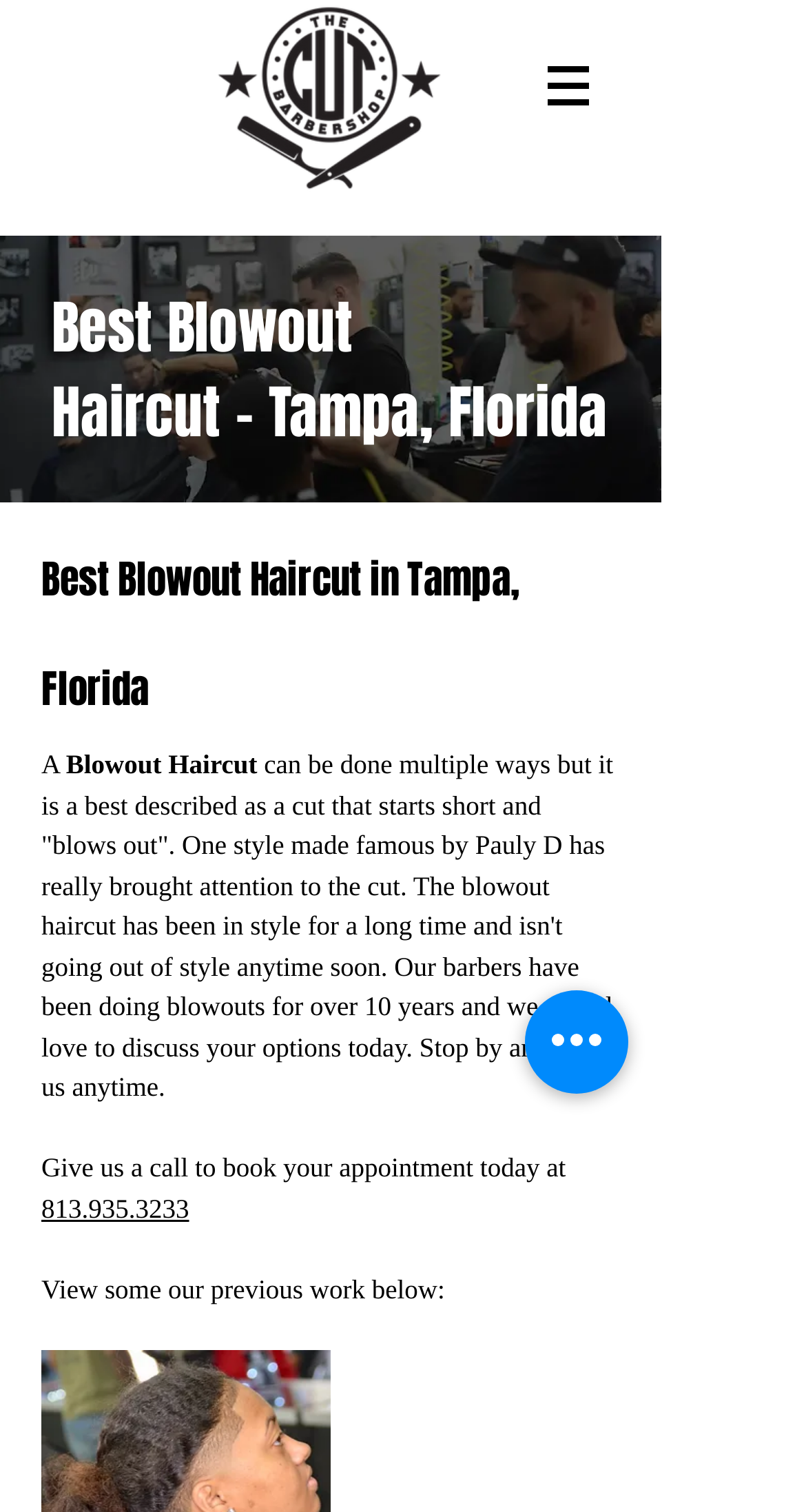Please locate and retrieve the main header text of the webpage.

Best Blowout Haircut - Tampa, Florida